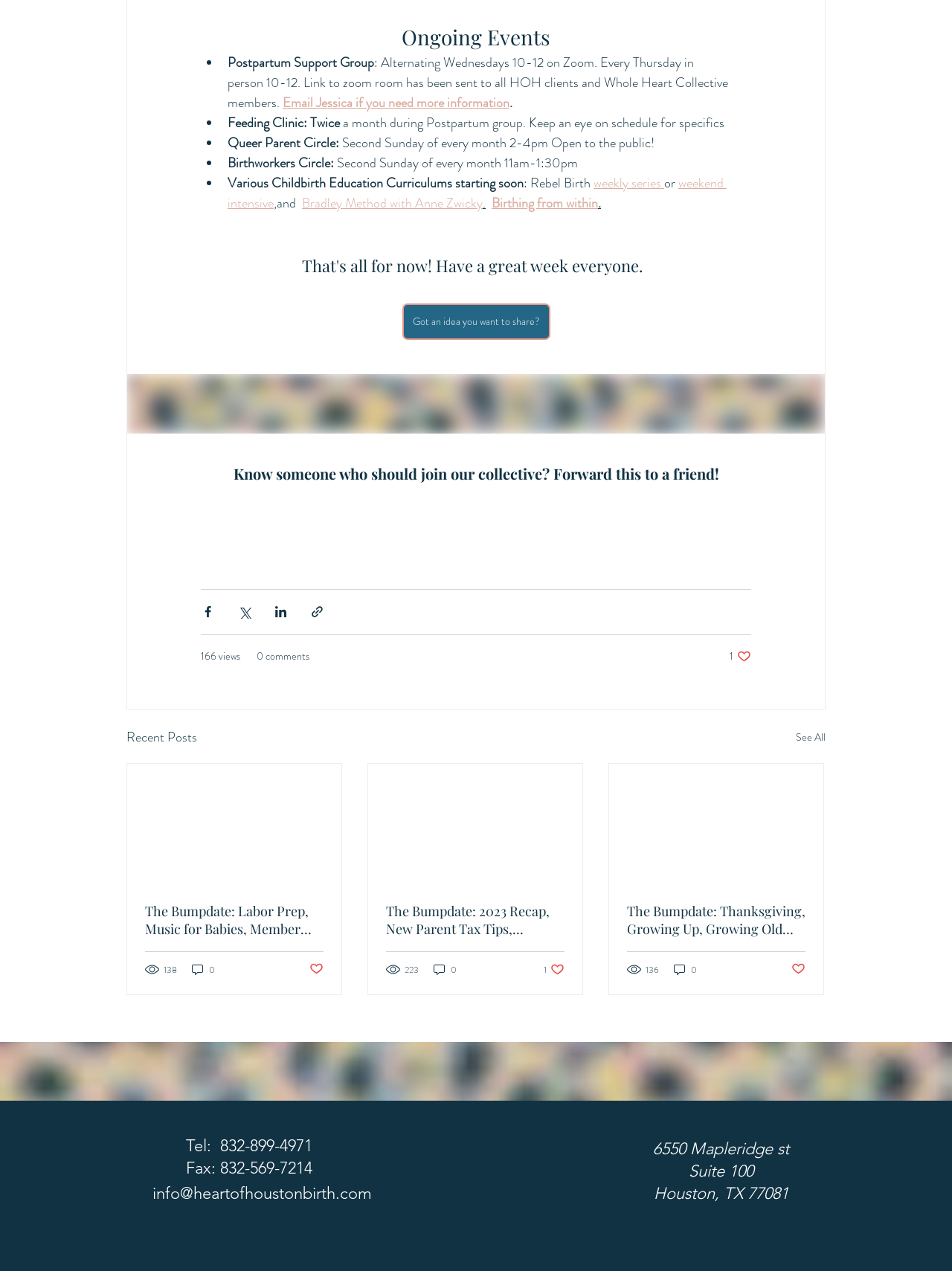How many views does the article 'The Bumpdate: Labor Prep, Music for Babies, Member Gear Swap-Shop, Lending Library, and Social Media' have?
Refer to the image and provide a one-word or short phrase answer.

138 views